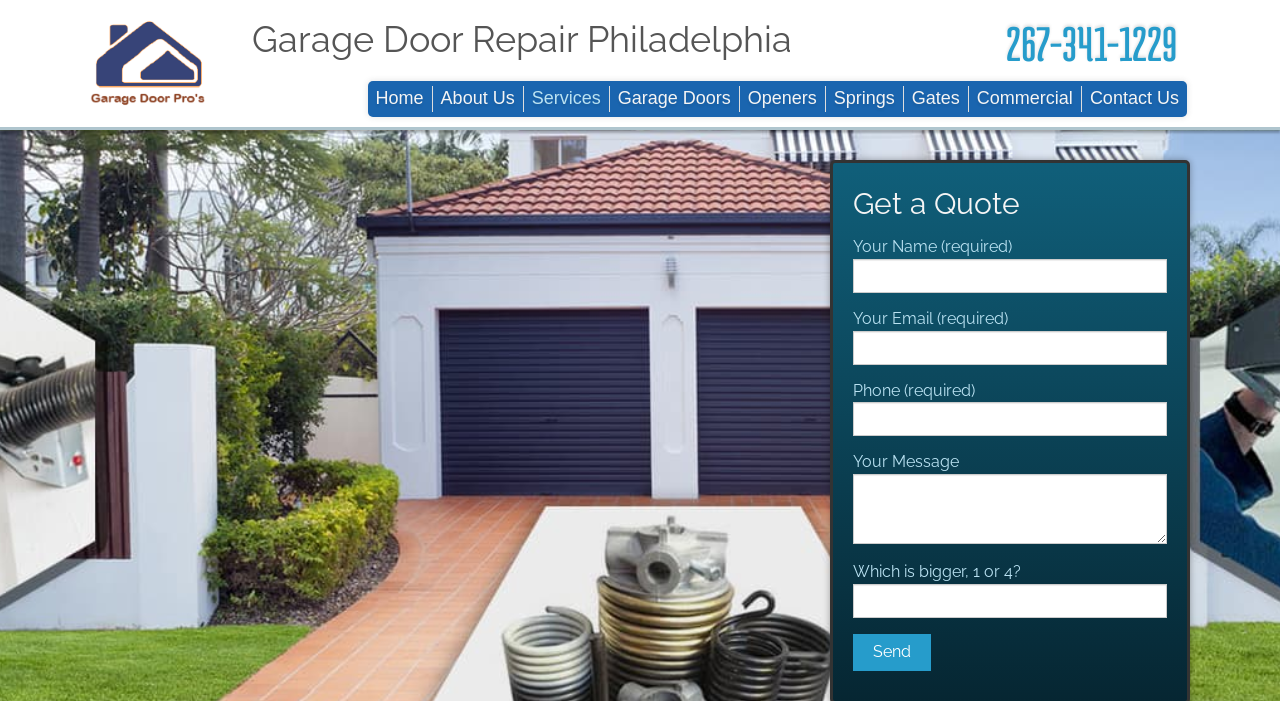What is the text above the contact form? Observe the screenshot and provide a one-word or short phrase answer.

Get a Quote